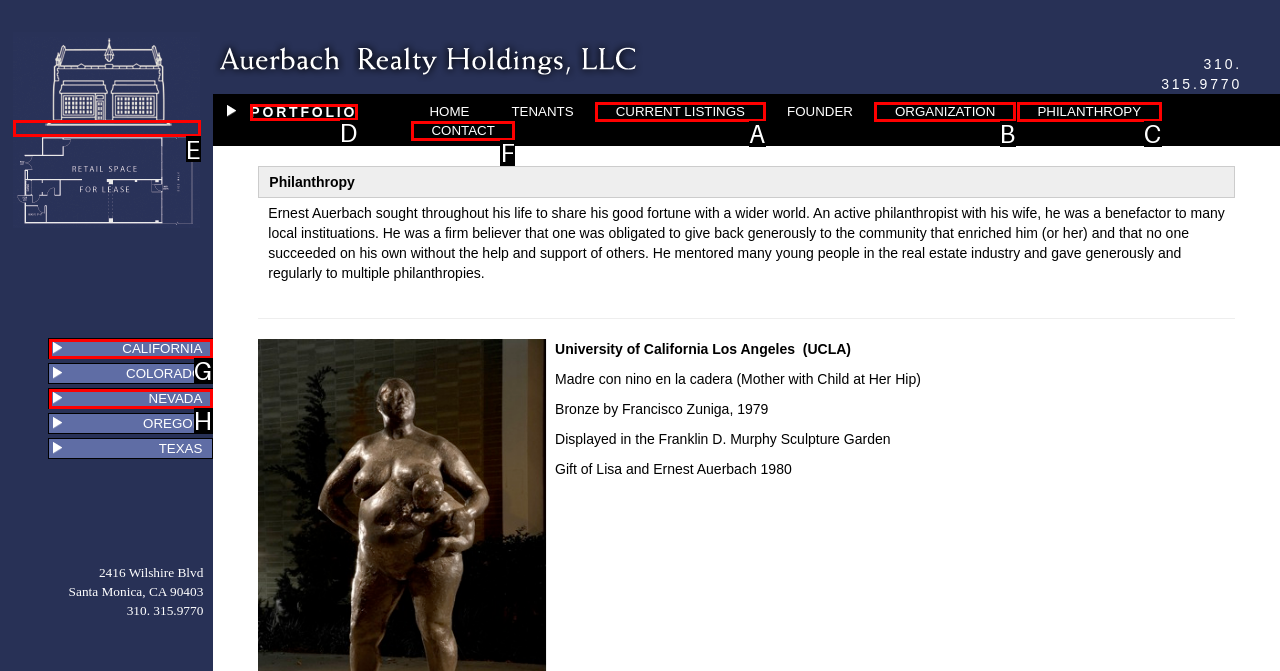Identify the correct UI element to click on to achieve the task: Go to Portfolio. Provide the letter of the appropriate element directly from the available choices.

D